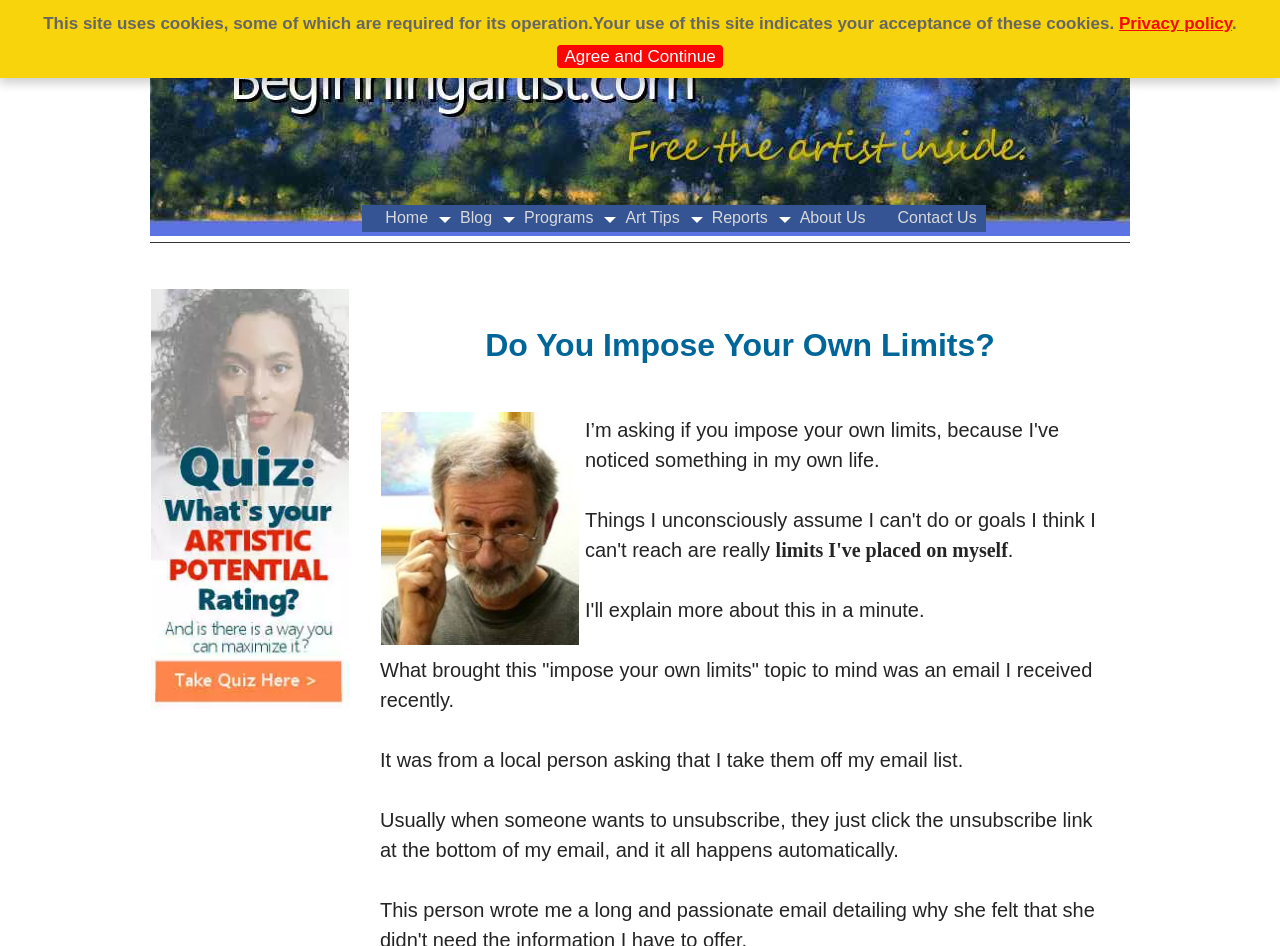What is the topic that the email brought to mind?
Please answer the question with as much detail and depth as you can.

The topic 'impose your own limits' was brought to mind by an email the author received recently, as mentioned in the second paragraph of the webpage.